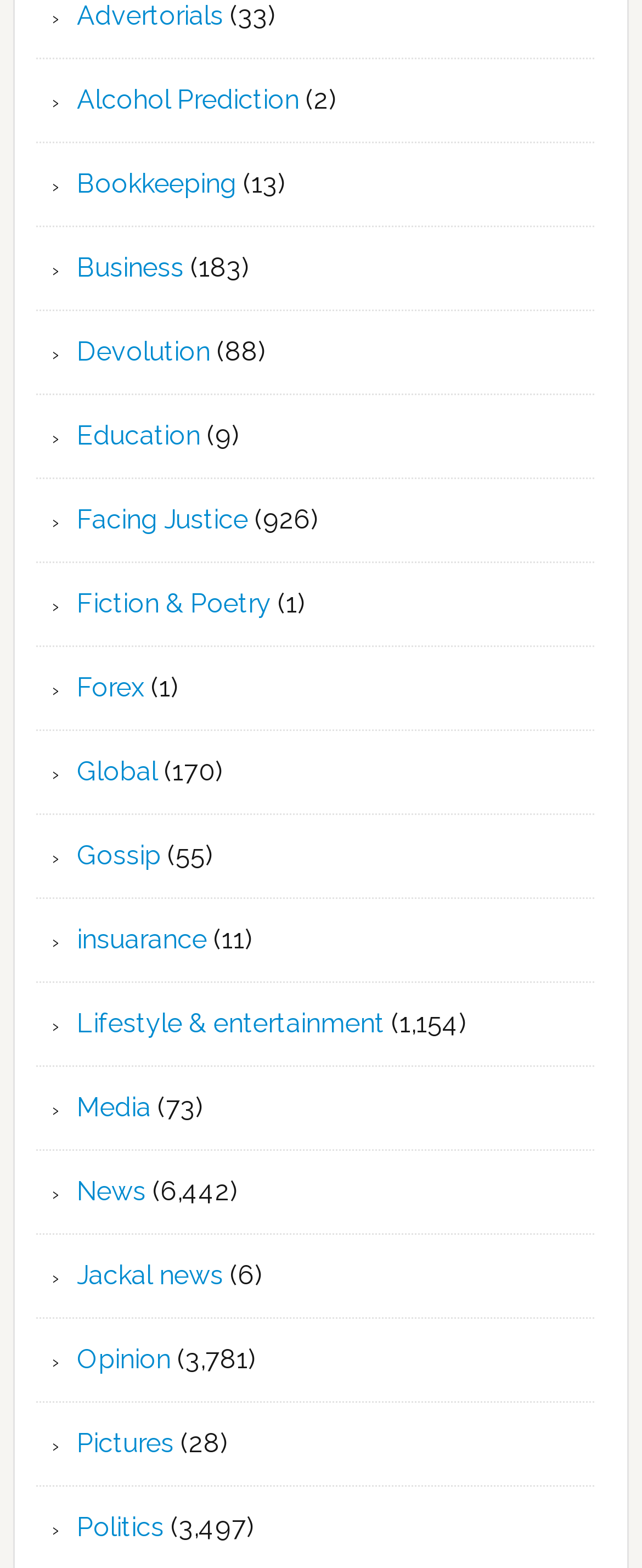Please respond to the question with a concise word or phrase:
What category is located below 'Education'?

Facing Justice